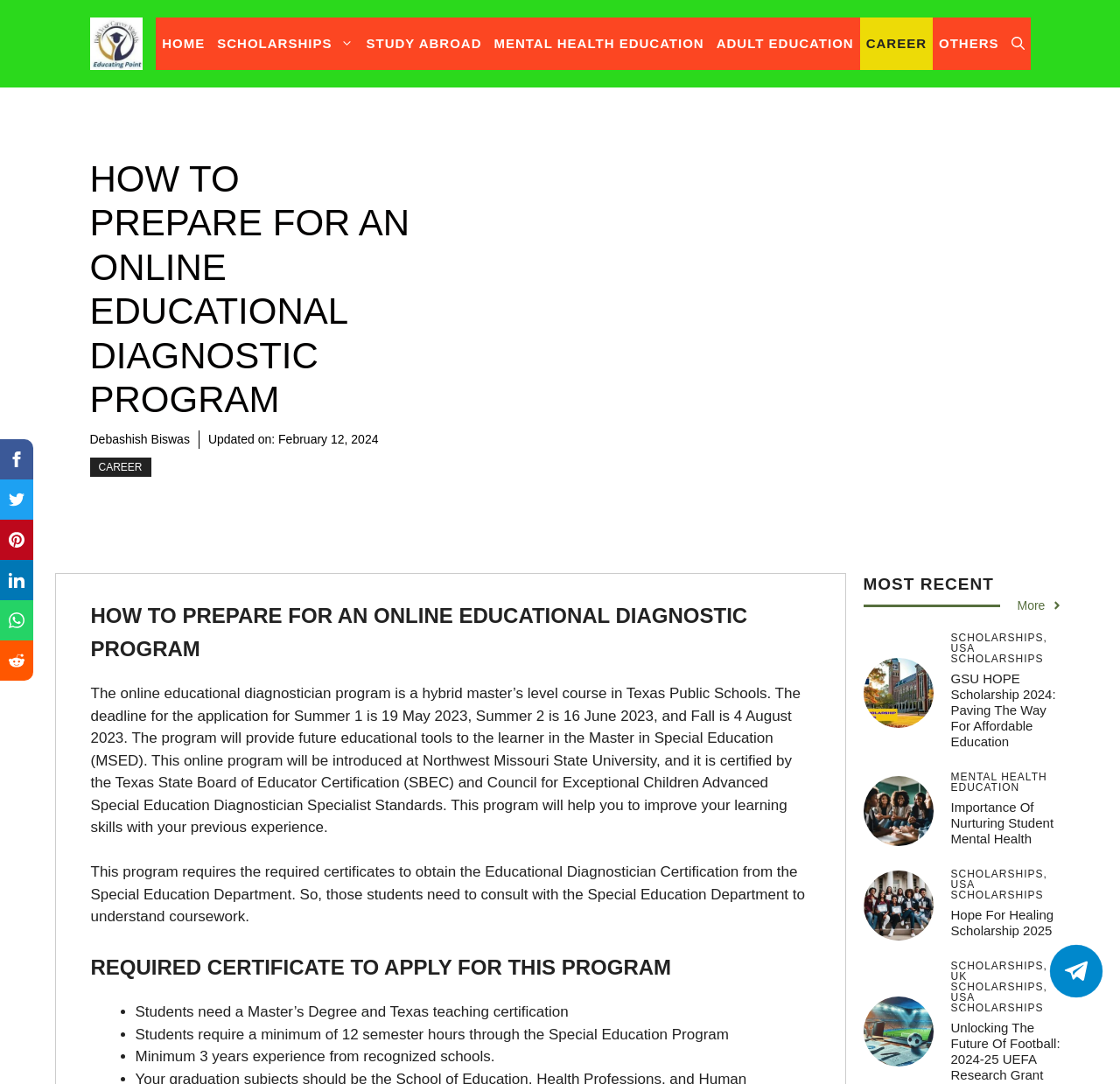Please identify the bounding box coordinates of the region to click in order to complete the task: "View the slideshow". The coordinates must be four float numbers between 0 and 1, specified as [left, top, right, bottom].

None